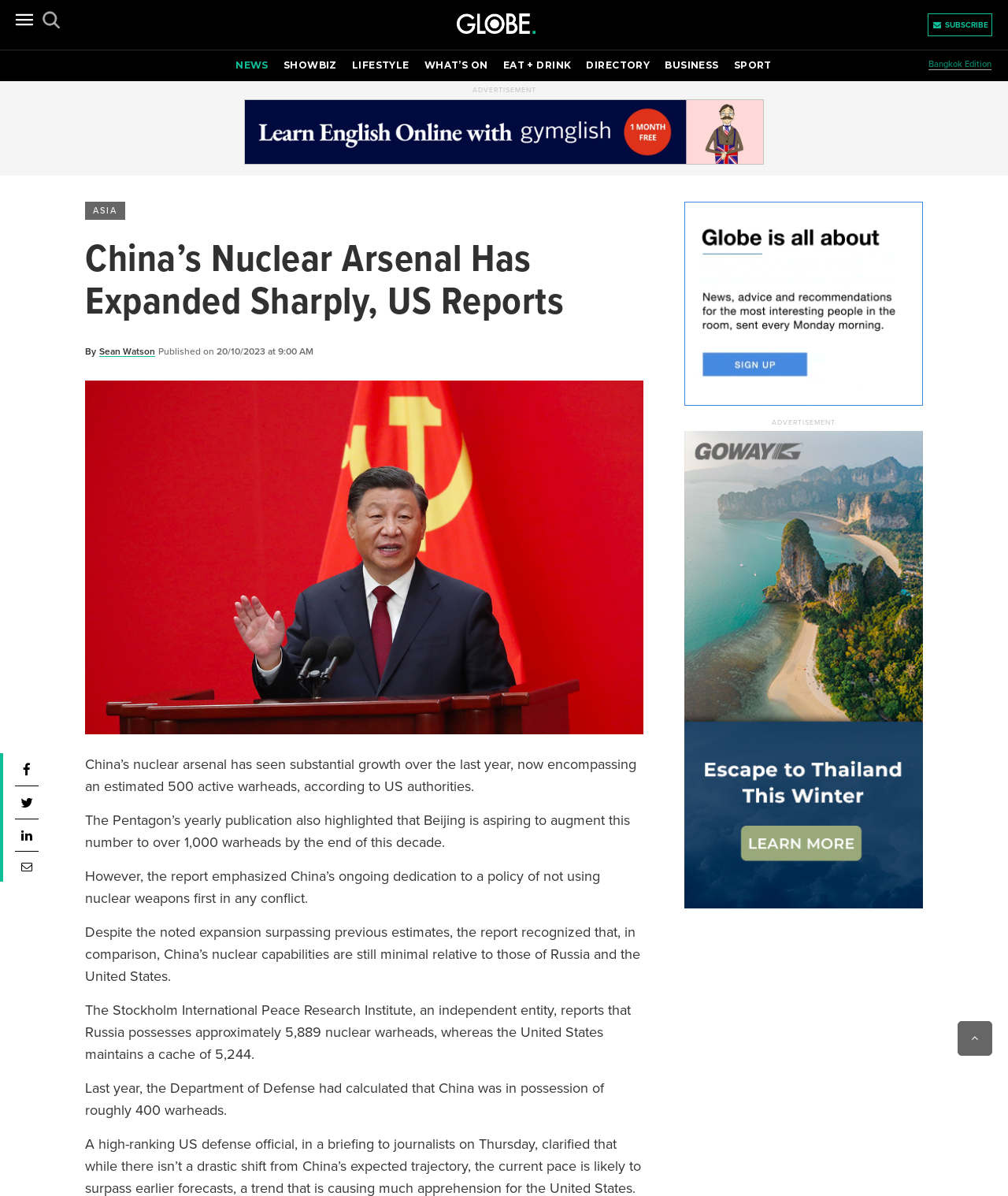Respond with a single word or phrase to the following question: What is the author of the article?

Sean Watson